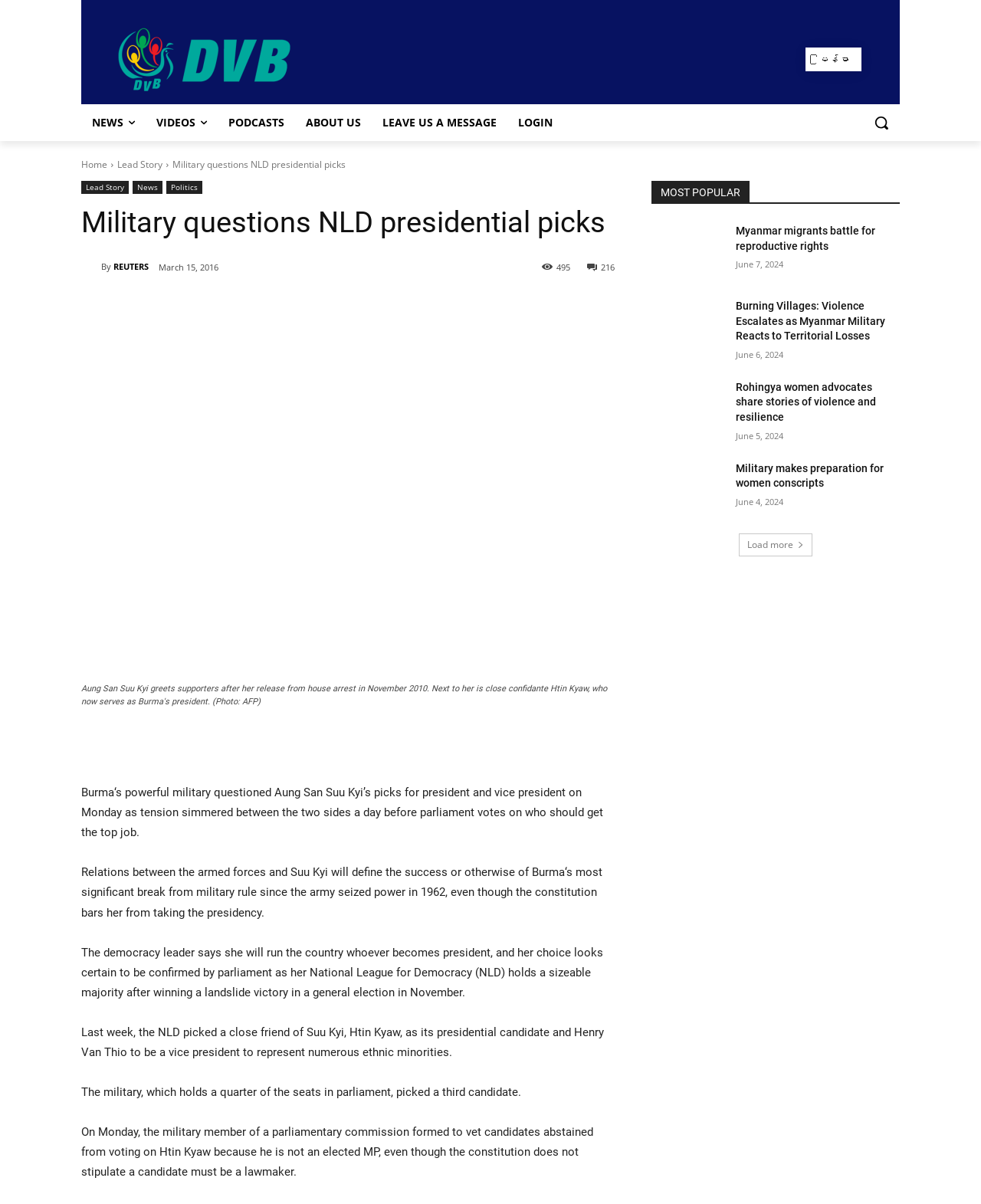With reference to the image, please provide a detailed answer to the following question: What is the logo of this website?

The logo of this website is located at the top left corner of the webpage, and it is an image element with a bounding box coordinate of [0.091, 0.018, 0.325, 0.081].